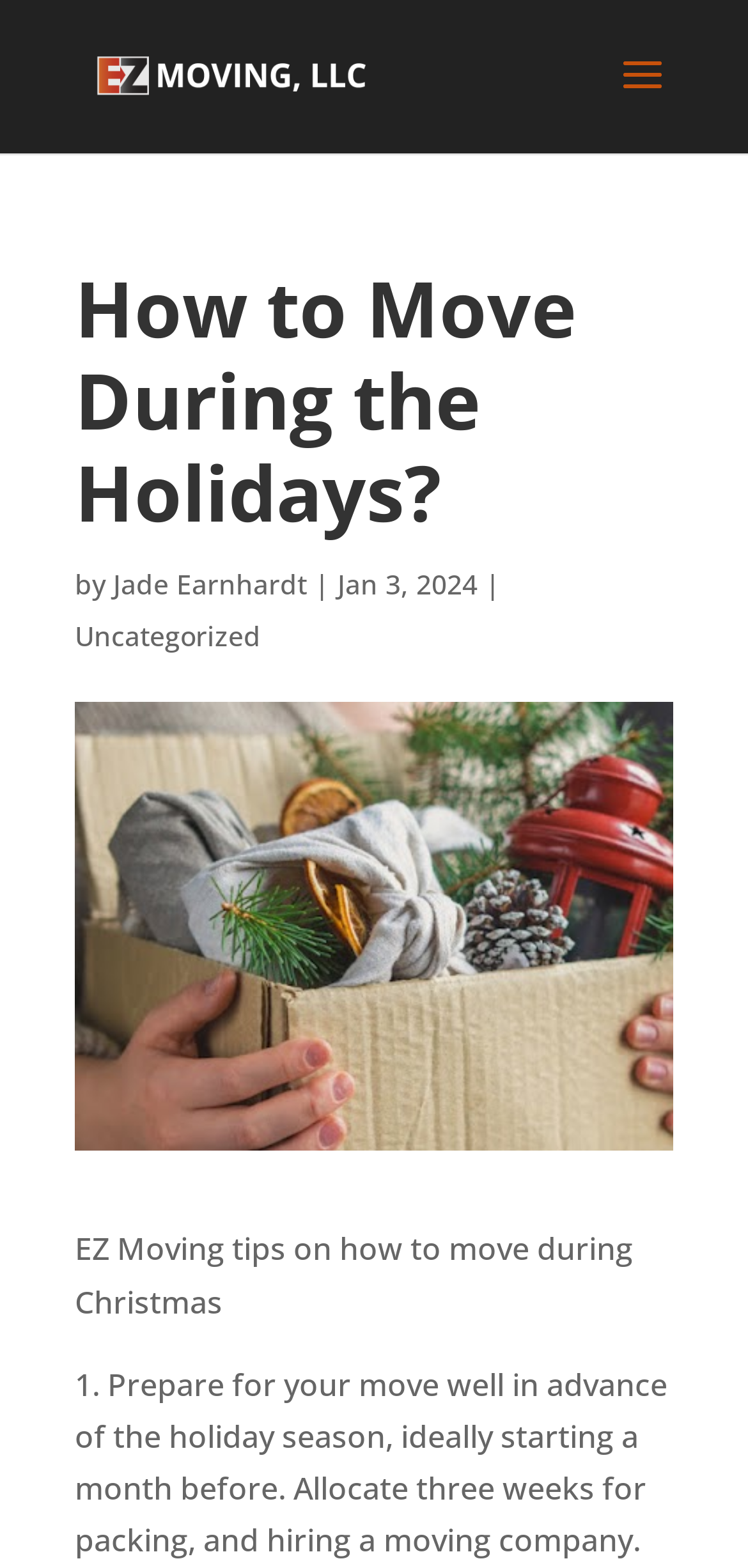Generate a thorough explanation of the webpage's elements.

The webpage is about moving during the holiday season, specifically Christmas. At the top left, there is a logo of EZMoving, accompanied by a link to the website. Below the logo, there is a heading that reads "How to Move During the Holidays?" in a prominent font size. 

To the right of the heading, there is a byline that indicates the article is written by Jade Earnhardt, dated January 3, 2024. Below the byline, there is a link to the category "Uncategorized". 

The main content of the webpage starts with a brief introduction, stating that EZ Moving provides tips on how to move during Christmas. The first tip is to prepare for the move well in advance, ideally starting a month before, and allocating three weeks for packing and hiring a moving company. This text is followed by a blank line, indicating a separation from the rest of the content.